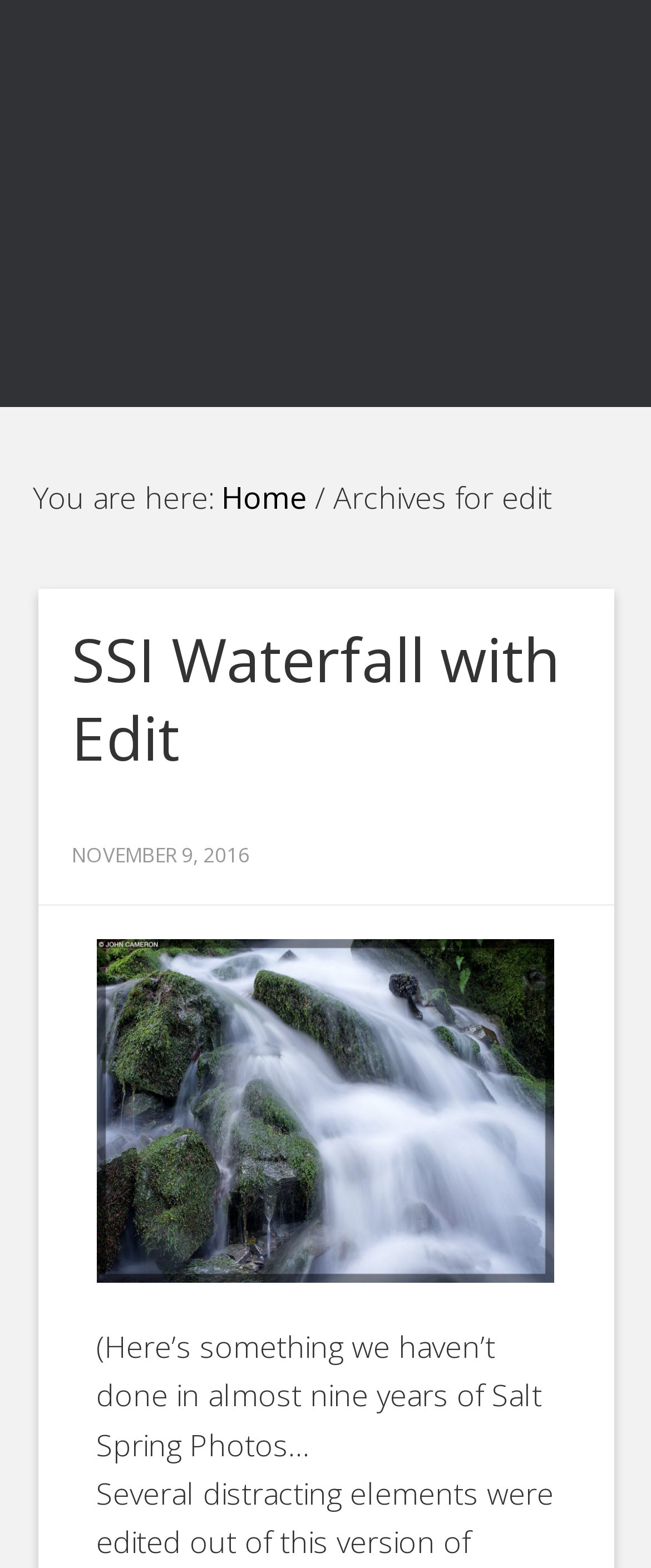Answer the question in a single word or phrase:
What is the subject of the article?

editing a photo